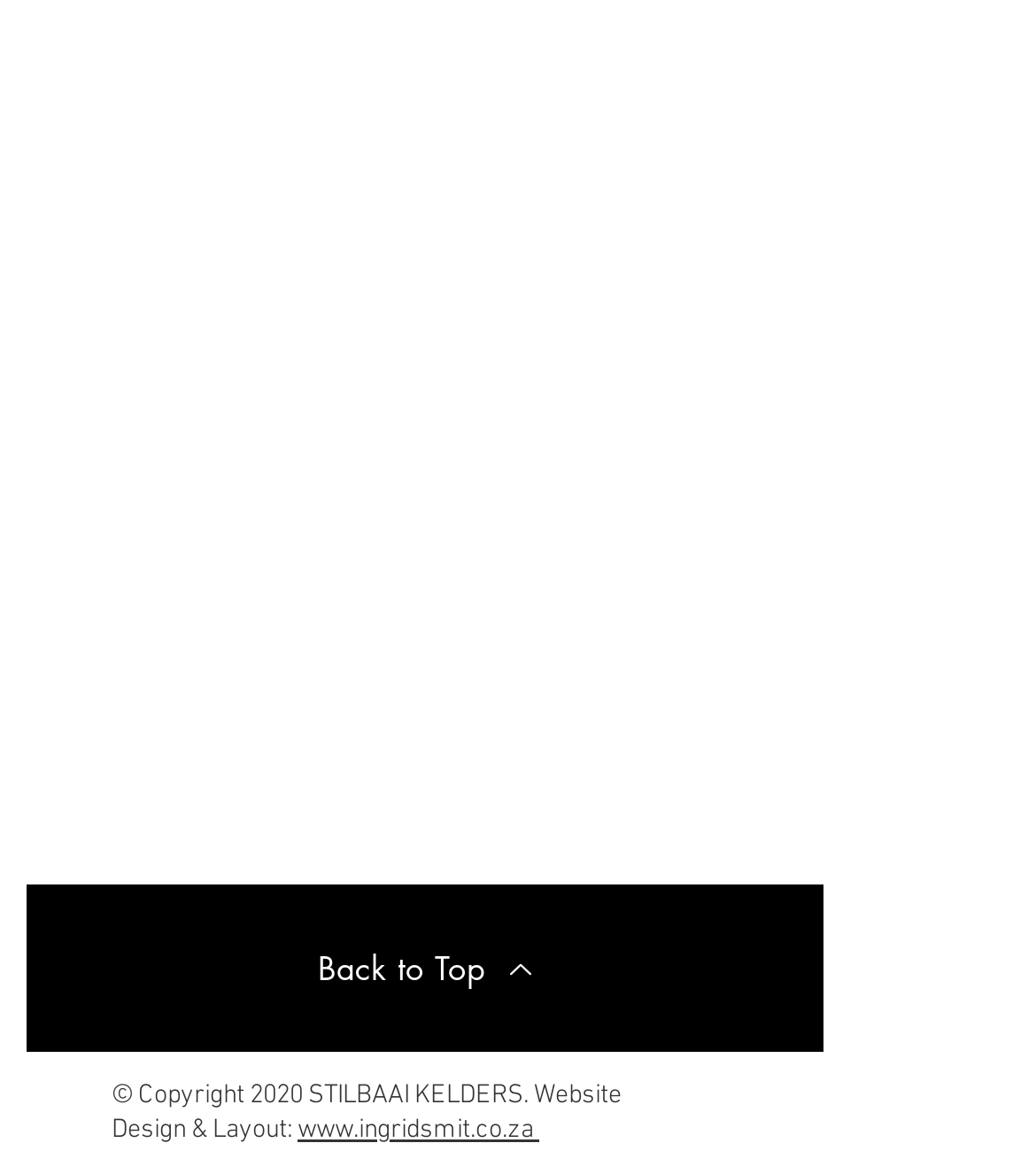Who designed the website?
Look at the screenshot and respond with one word or a short phrase.

Ingrid Smit